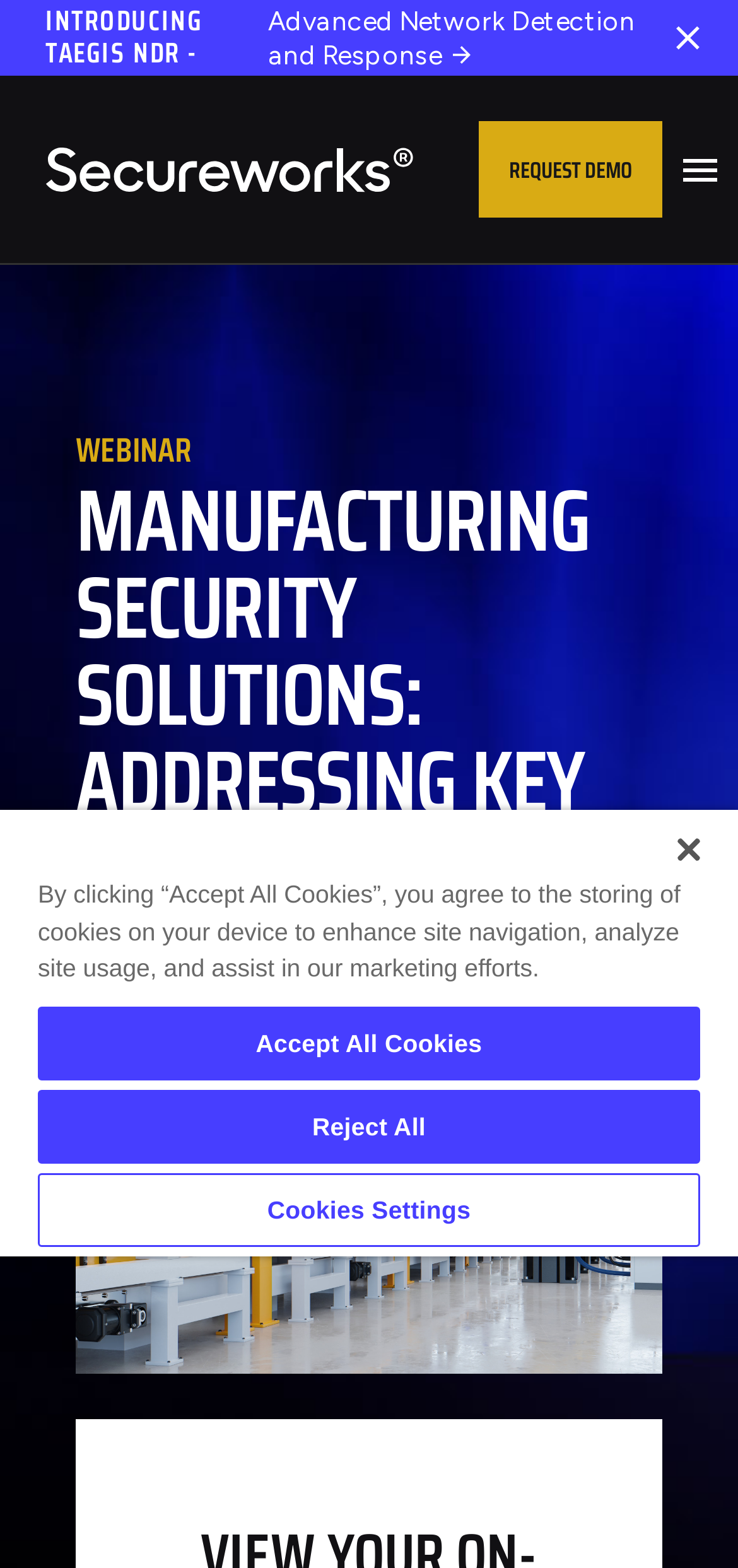Find the bounding box coordinates for the area you need to click to carry out the instruction: "browse articles". The coordinates should be four float numbers between 0 and 1, indicated as [left, top, right, bottom].

None